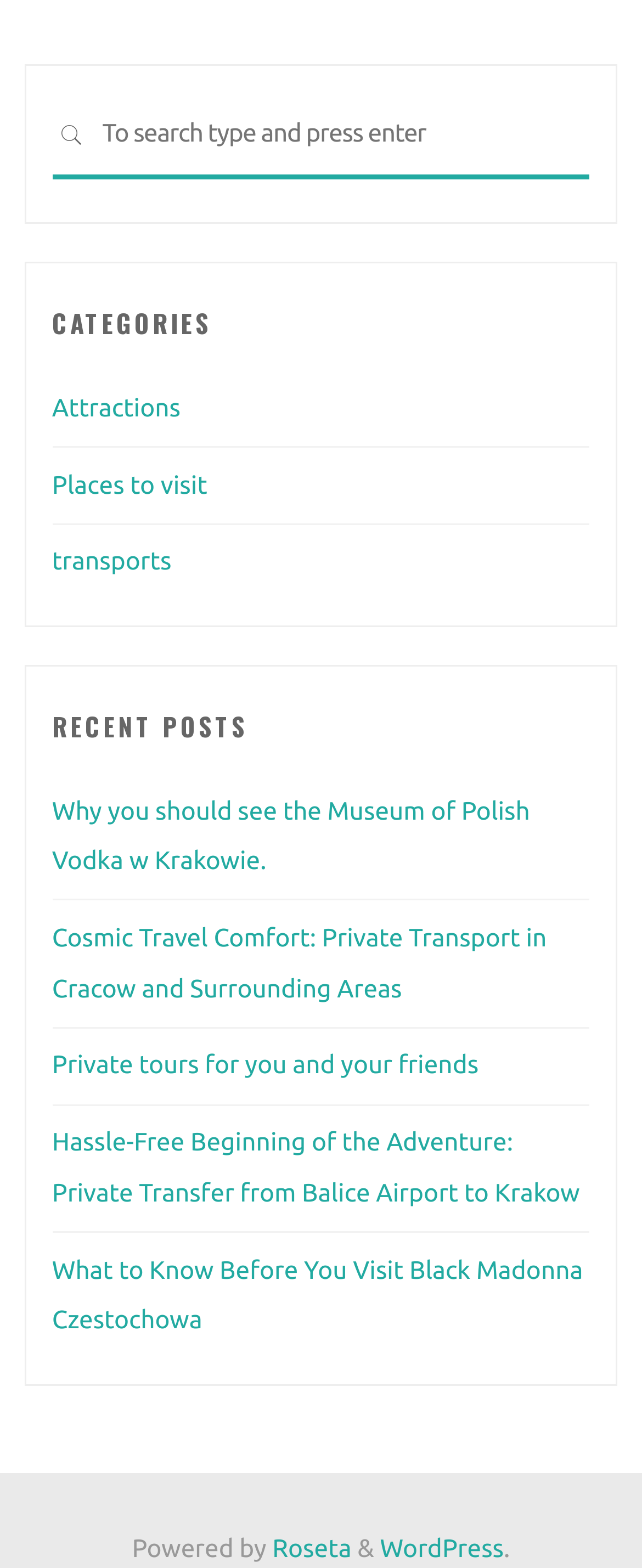How many recent posts are listed on the webpage?
Please respond to the question with as much detail as possible.

Under the 'RECENT POSTS' heading, there are five links listed with descriptive titles. These links are likely recent articles or blog posts on the webpage.